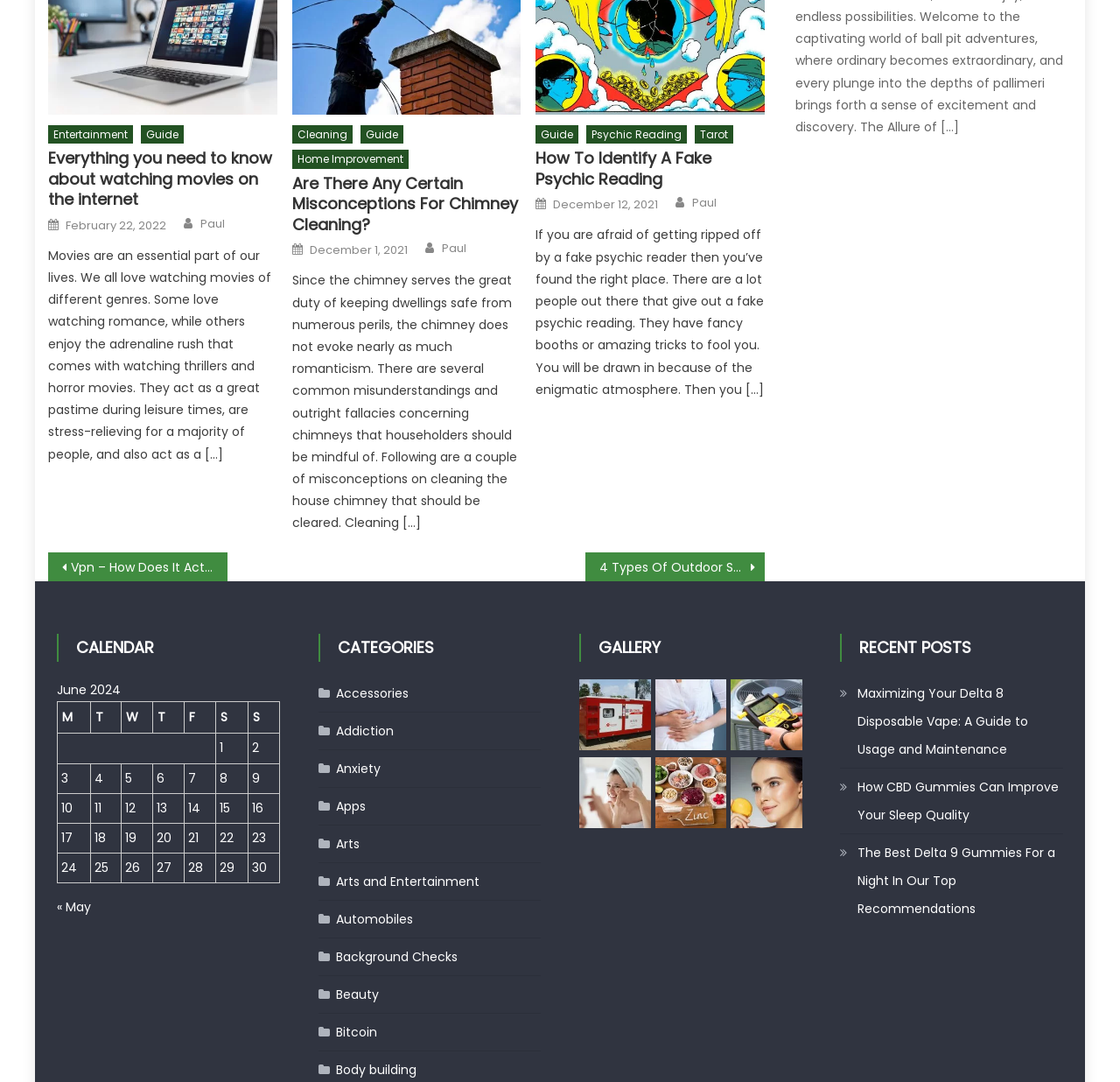Identify the bounding box coordinates of the clickable region to carry out the given instruction: "Read the article about watching movies on the internet".

[0.043, 0.137, 0.248, 0.194]